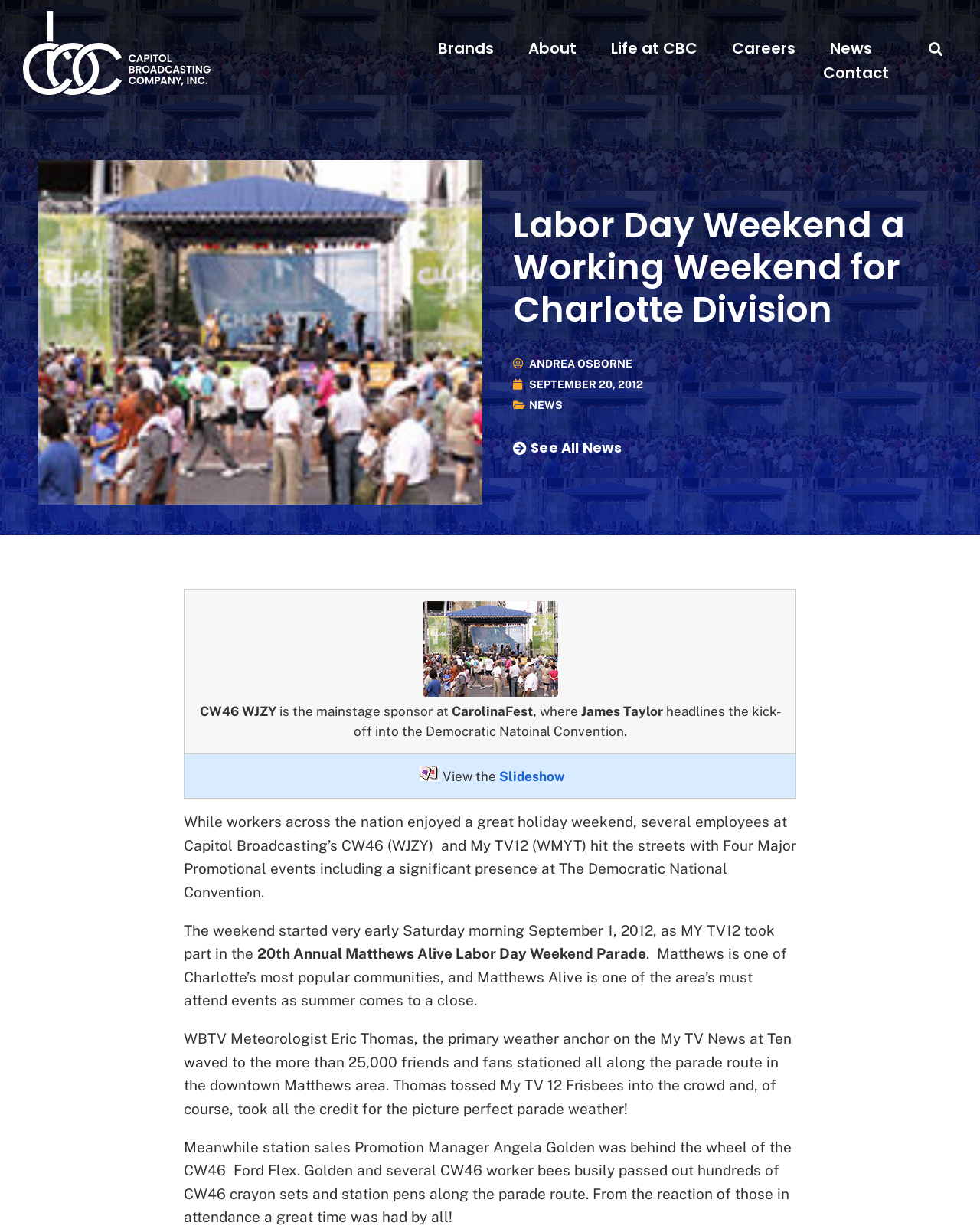What is the name of the TV station that participated in the Matthews Alive Labor Day Weekend Parade?
Please give a well-detailed answer to the question.

I found the answer by reading the StaticText element that mentions 'MY TV12 took part in the 20th Annual Matthews Alive Labor Day Weekend Parade'. This indicates that My TV12 is the TV station that participated in the parade.